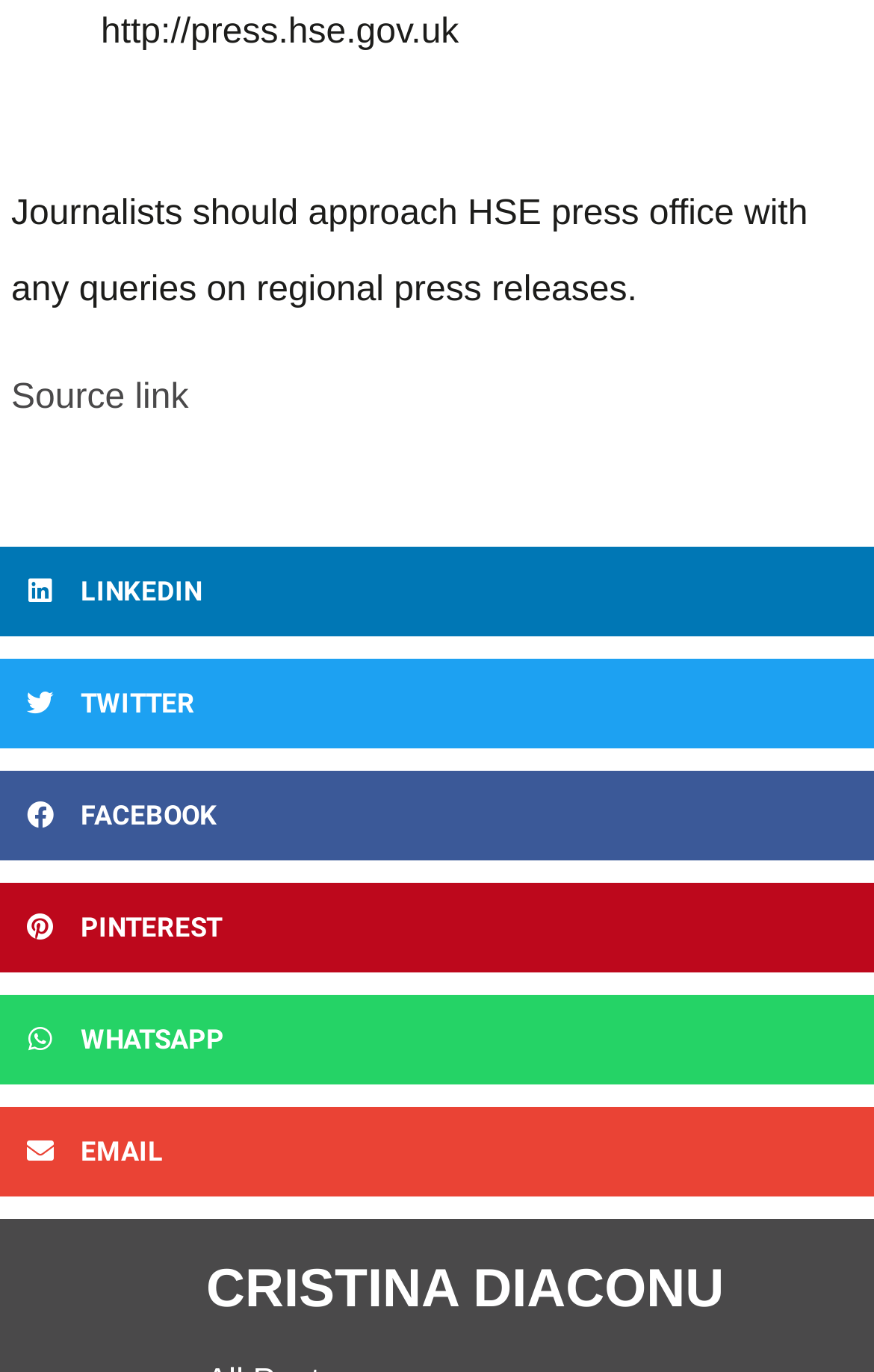Find the bounding box coordinates of the UI element according to this description: "Cristina Diaconu".

[0.236, 0.918, 0.974, 0.965]